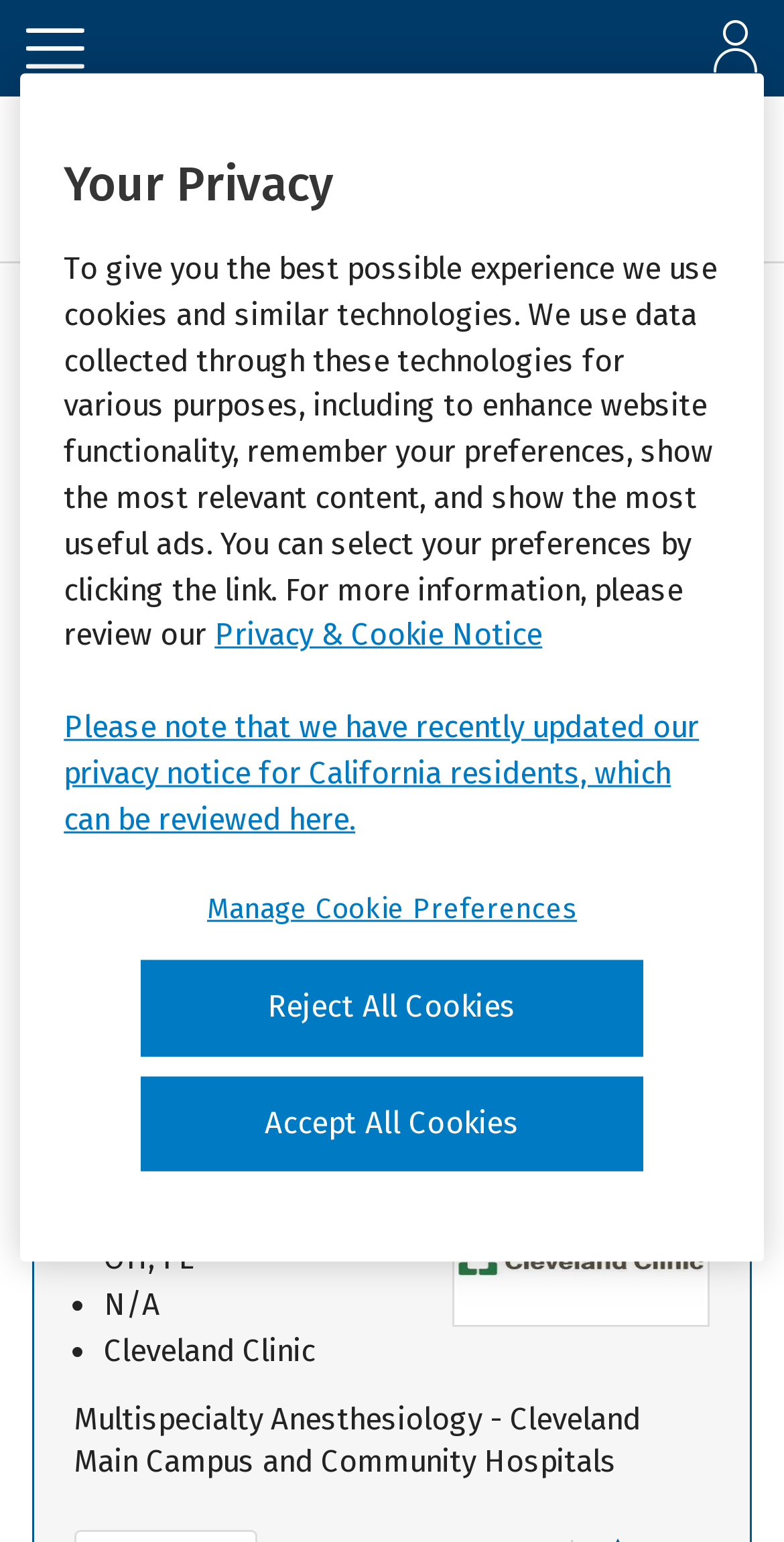What is the purpose of the 'Refine results' tab?
Can you provide an in-depth and detailed response to the question?

The answer can be inferred from the context of the webpage, where the 'Refine results' tab is located next to the search bar, suggesting that it is used to refine the search results based on specific criteria.